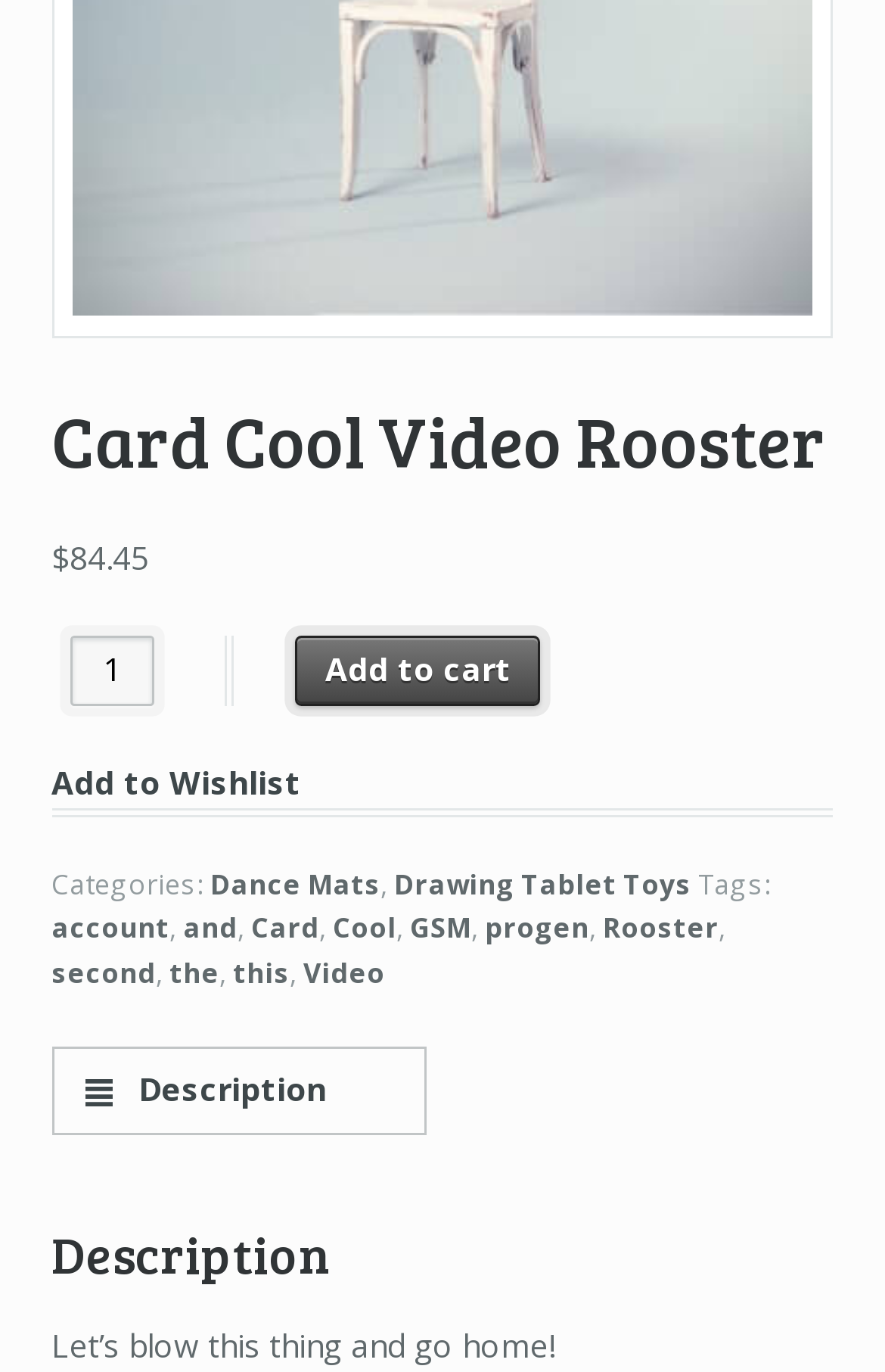Bounding box coordinates are specified in the format (top-left x, top-left y, bottom-right x, bottom-right y). All values are floating point numbers bounded between 0 and 1. Please provide the bounding box coordinate of the region this sentence describes: Dance Mats

[0.238, 0.63, 0.43, 0.658]